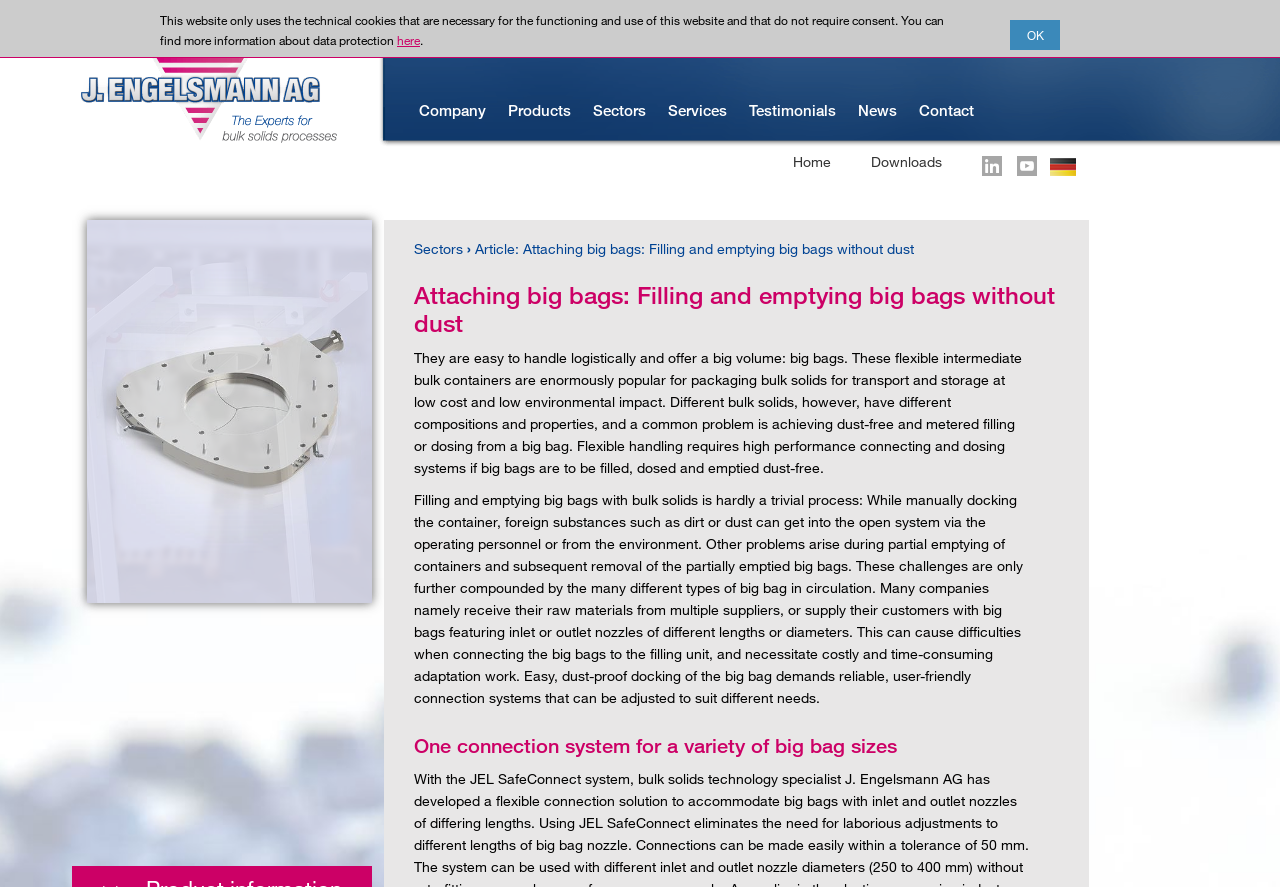Can you pinpoint the bounding box coordinates for the clickable element required for this instruction: "Click on the 'Article: Attaching big bags: Filling and emptying big bags without dust' link"? The coordinates should be four float numbers between 0 and 1, i.e., [left, top, right, bottom].

[0.371, 0.271, 0.714, 0.29]